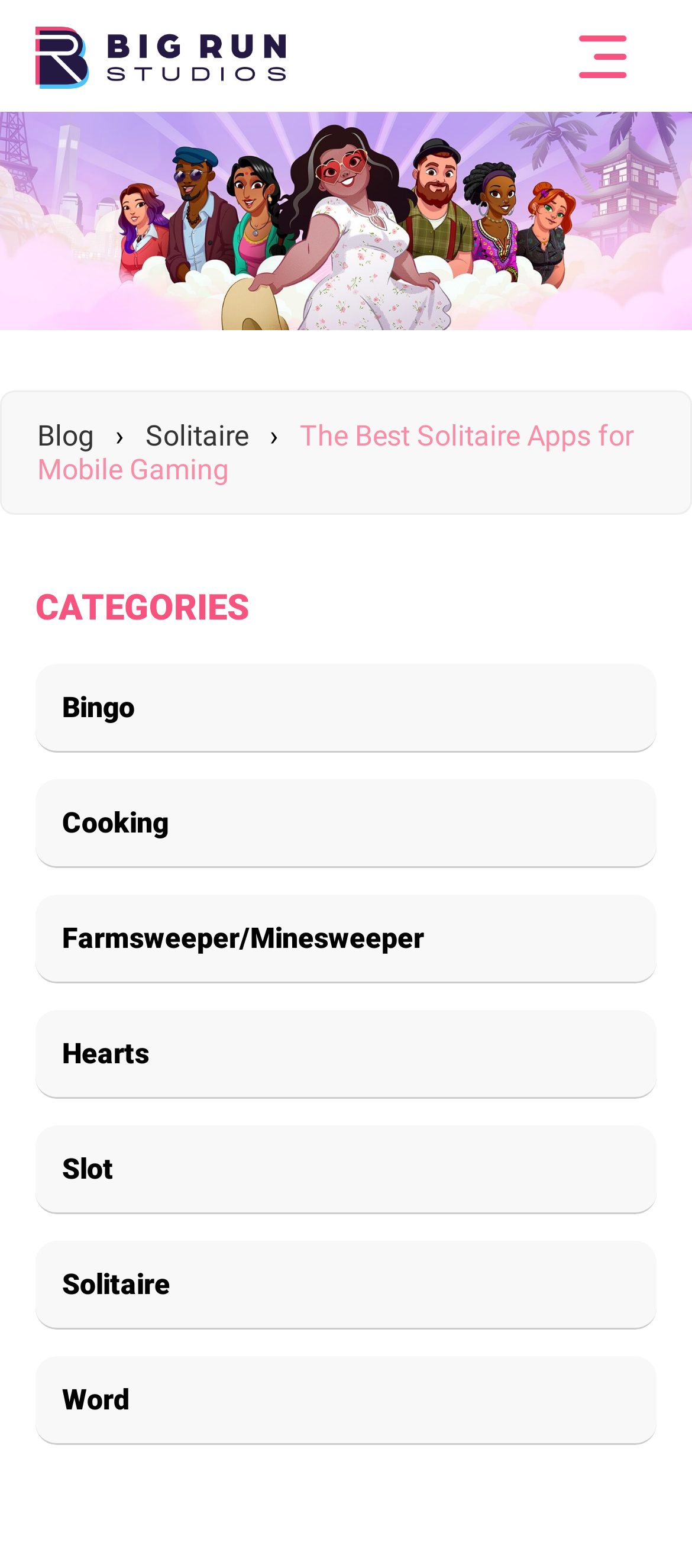Provide a short answer to the following question with just one word or phrase: Is there a 'Solitaire' category?

Yes